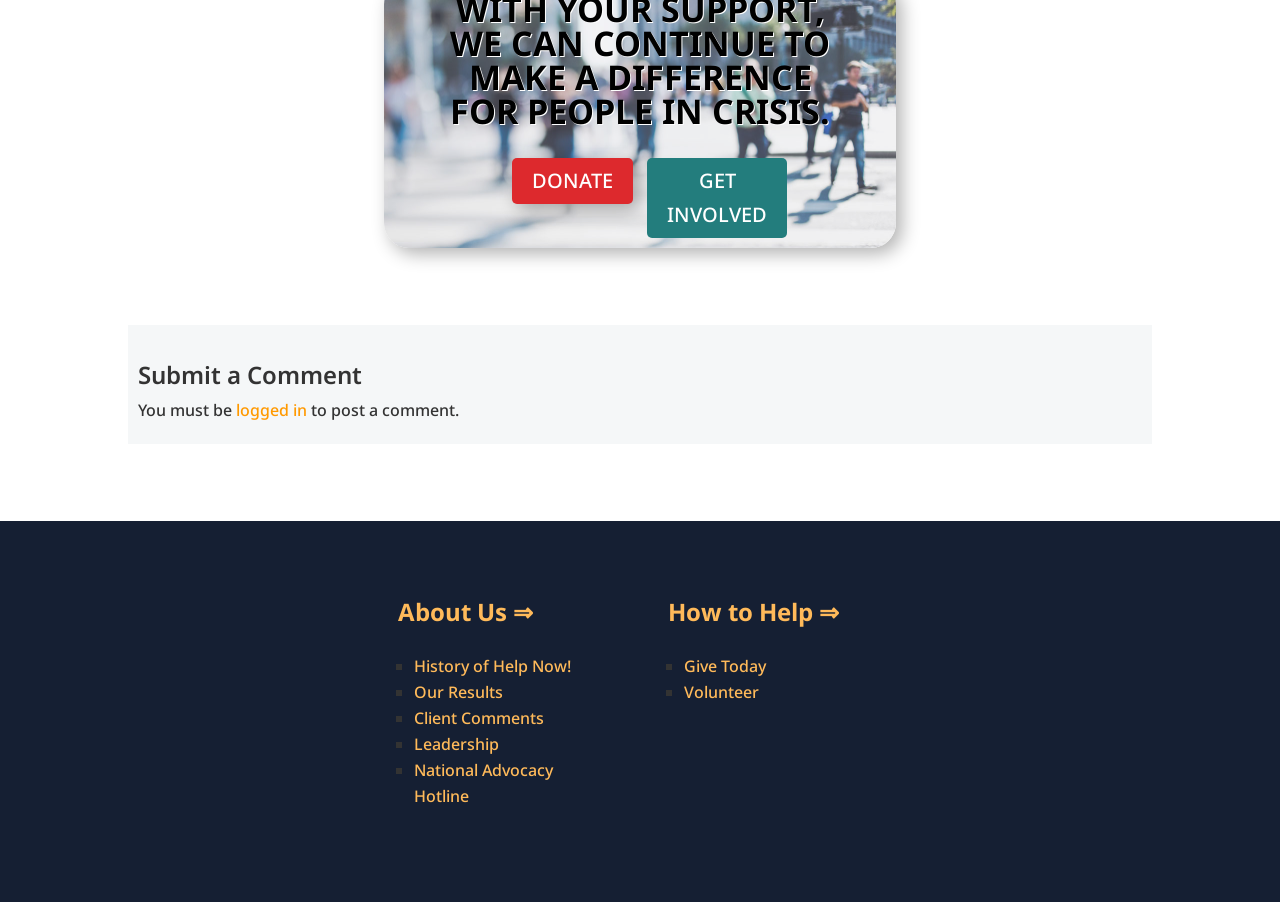What is the last link in the 'How to Help' section?
Use the screenshot to answer the question with a single word or phrase.

Volunteer